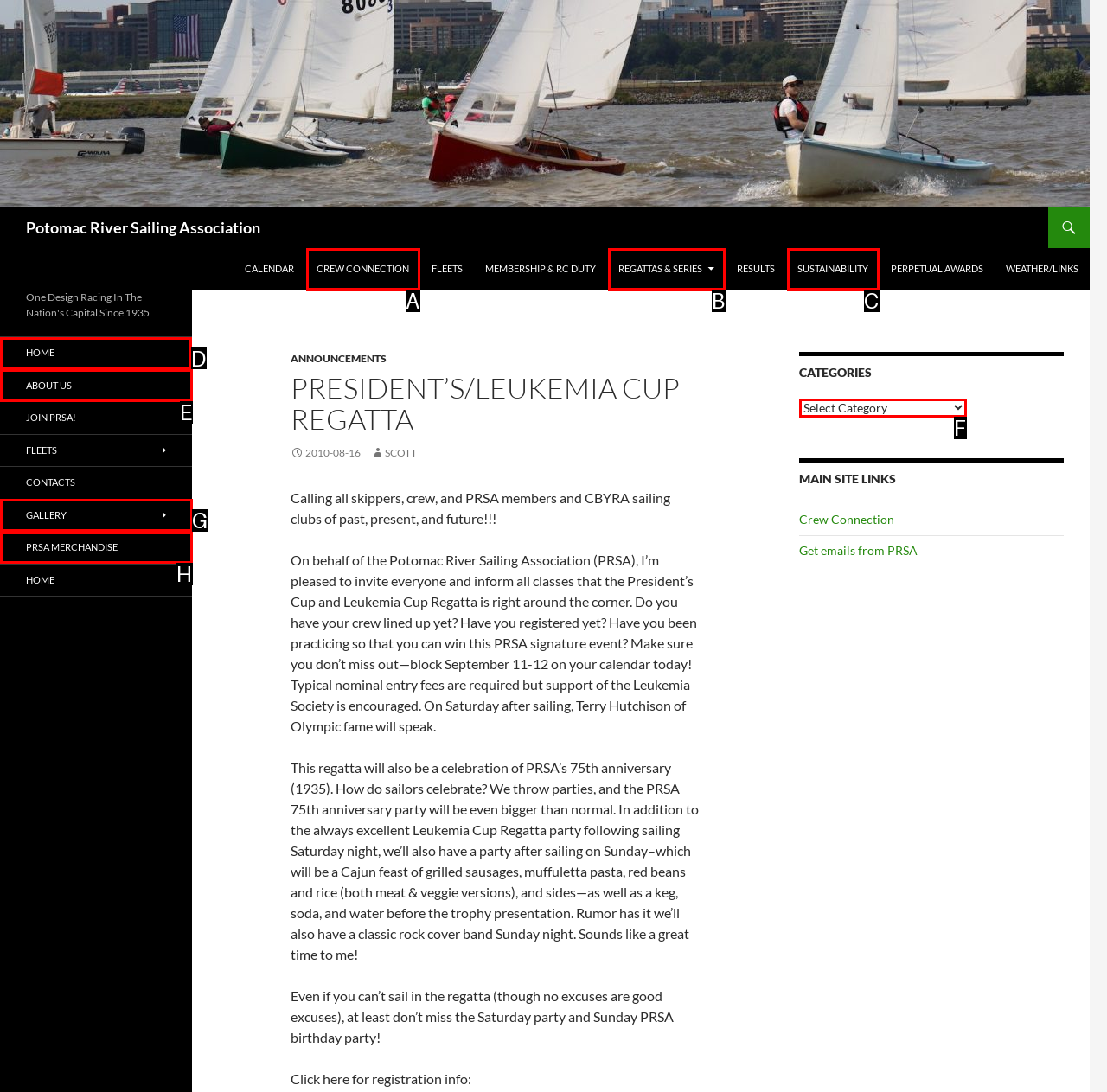Select the letter of the element you need to click to complete this task: Click the 'HOME' link
Answer using the letter from the specified choices.

D